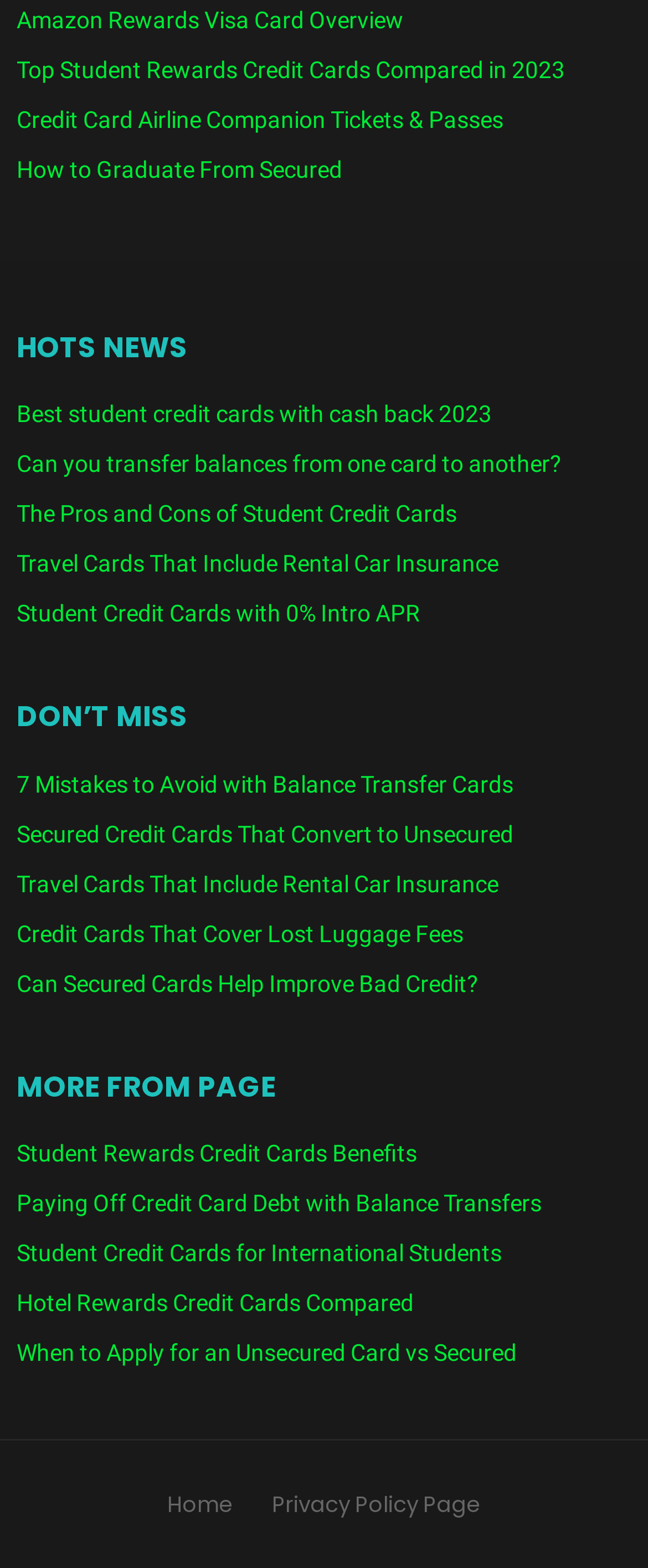Determine the bounding box coordinates of the clickable element to complete this instruction: "Learn about student credit cards with 0% intro APR". Provide the coordinates in the format of four float numbers between 0 and 1, [left, top, right, bottom].

[0.026, 0.383, 0.649, 0.4]